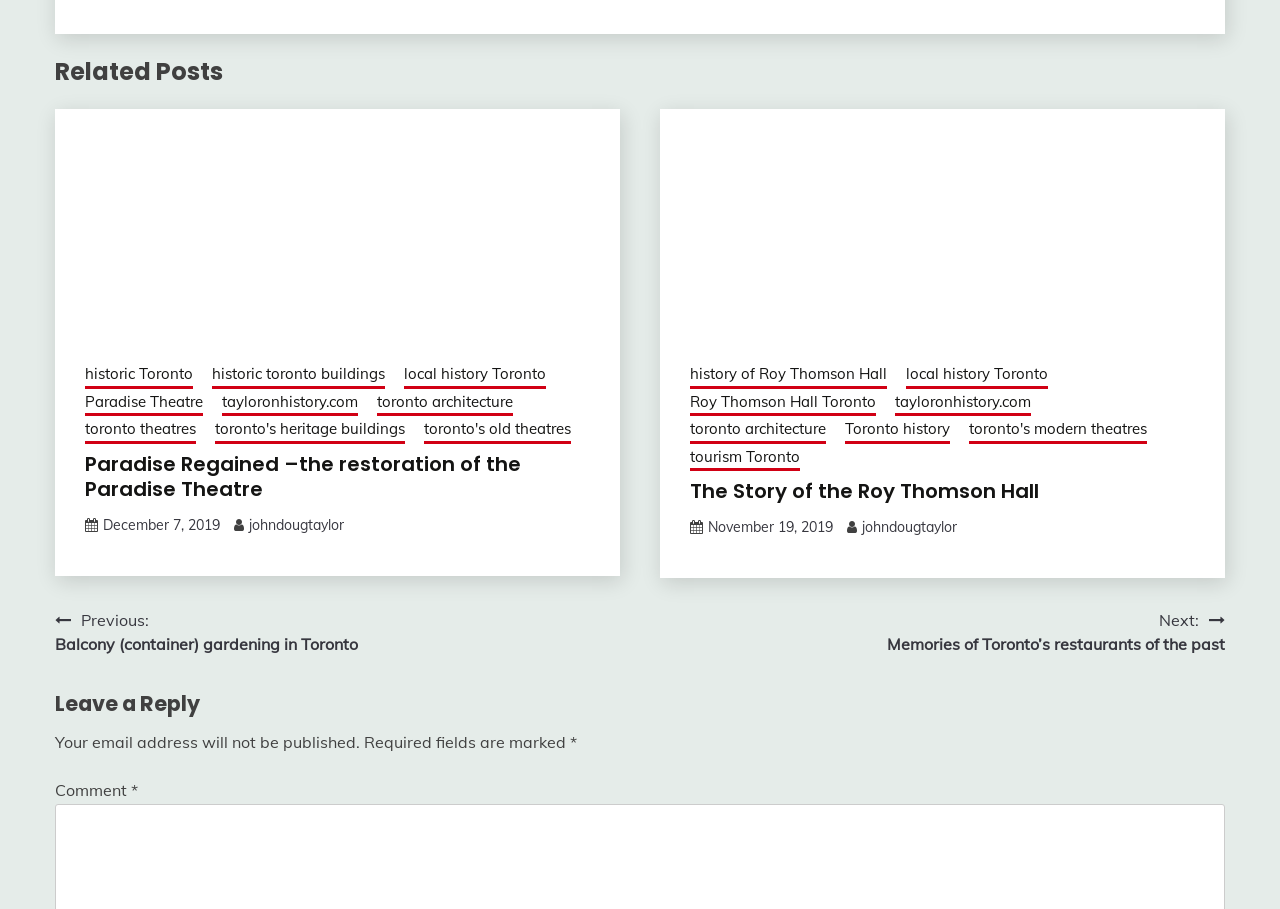Pinpoint the bounding box coordinates of the clickable area needed to execute the instruction: "visit 'The Story of the Roy Thomson Hall'". The coordinates should be specified as four float numbers between 0 and 1, i.e., [left, top, right, bottom].

[0.539, 0.527, 0.934, 0.555]